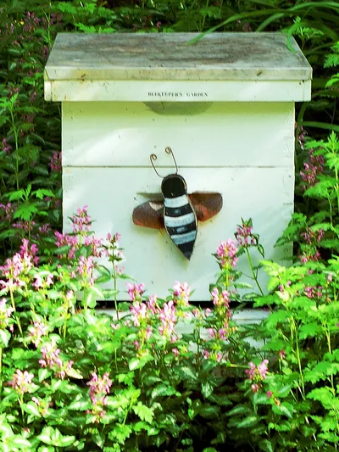Thoroughly describe what you see in the image.

The image features a charming beehive, prominently displayed in a lush garden setting. The hive, finished in white, is adorned with the name "Beekeeper's Garden" at the top, which suggests it is part of a local gardening or beekeeping initiative. A colorful, metal bee sculpture with distinctive black and white stripes is affixed to the front of the hive, adding a whimsical touch to the scene. Surrounding the hive, a vibrant array of pink flowers and rich green foliage enhances the idyllic atmosphere, highlighting the harmony between nature and beekeeping. The setting exemplifies a dedication to local ecology and sustainable practices, making it an inviting focal point for visitors interested in local shopping or community involvement.